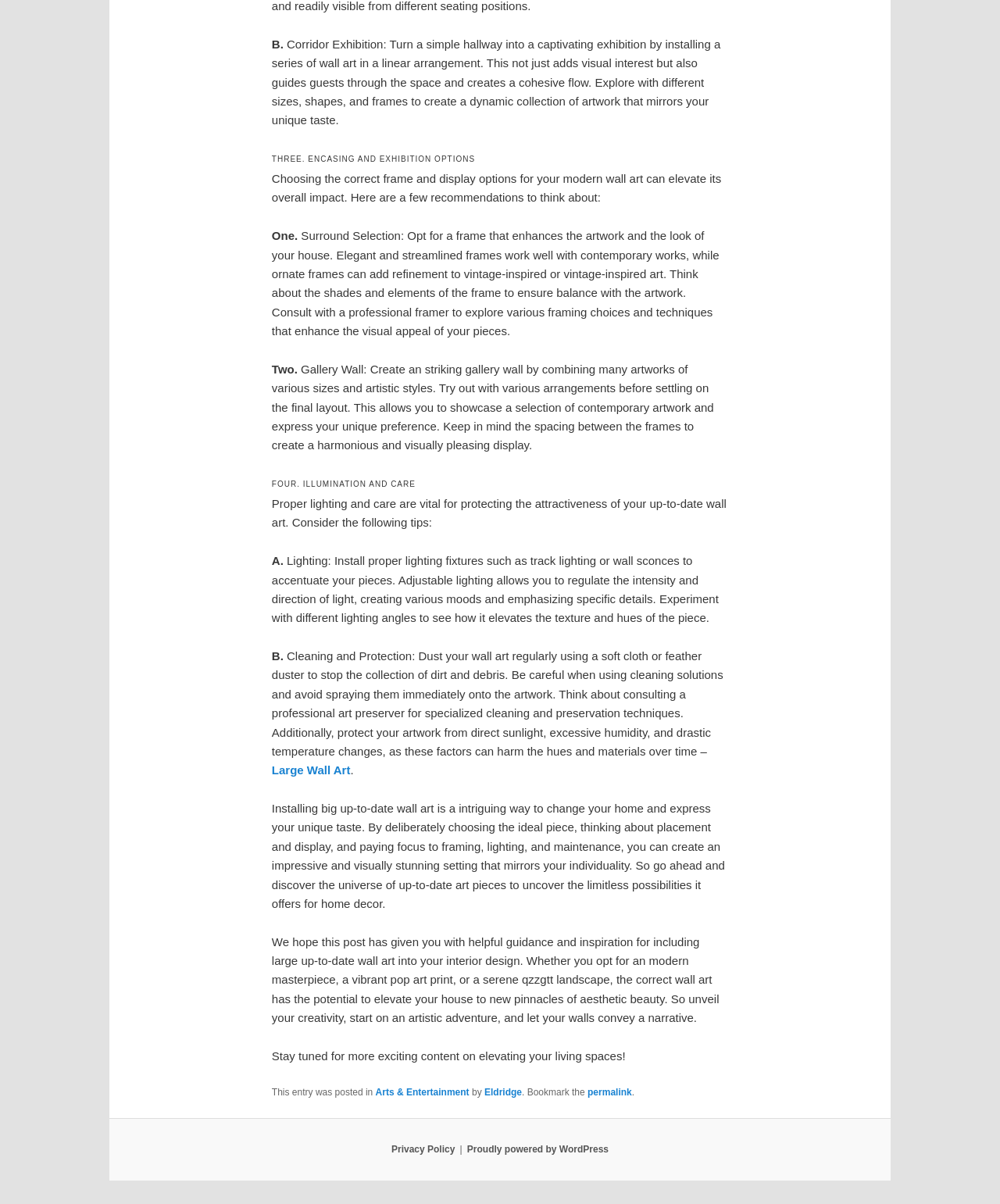Carefully examine the image and provide an in-depth answer to the question: What is the recommended approach to framing modern wall art?

The webpage suggests that elegant and streamlined frames work well with contemporary works, and that the frame should enhance the artwork and the look of the house, with consideration given to the shades and elements of the frame to ensure balance with the artwork.